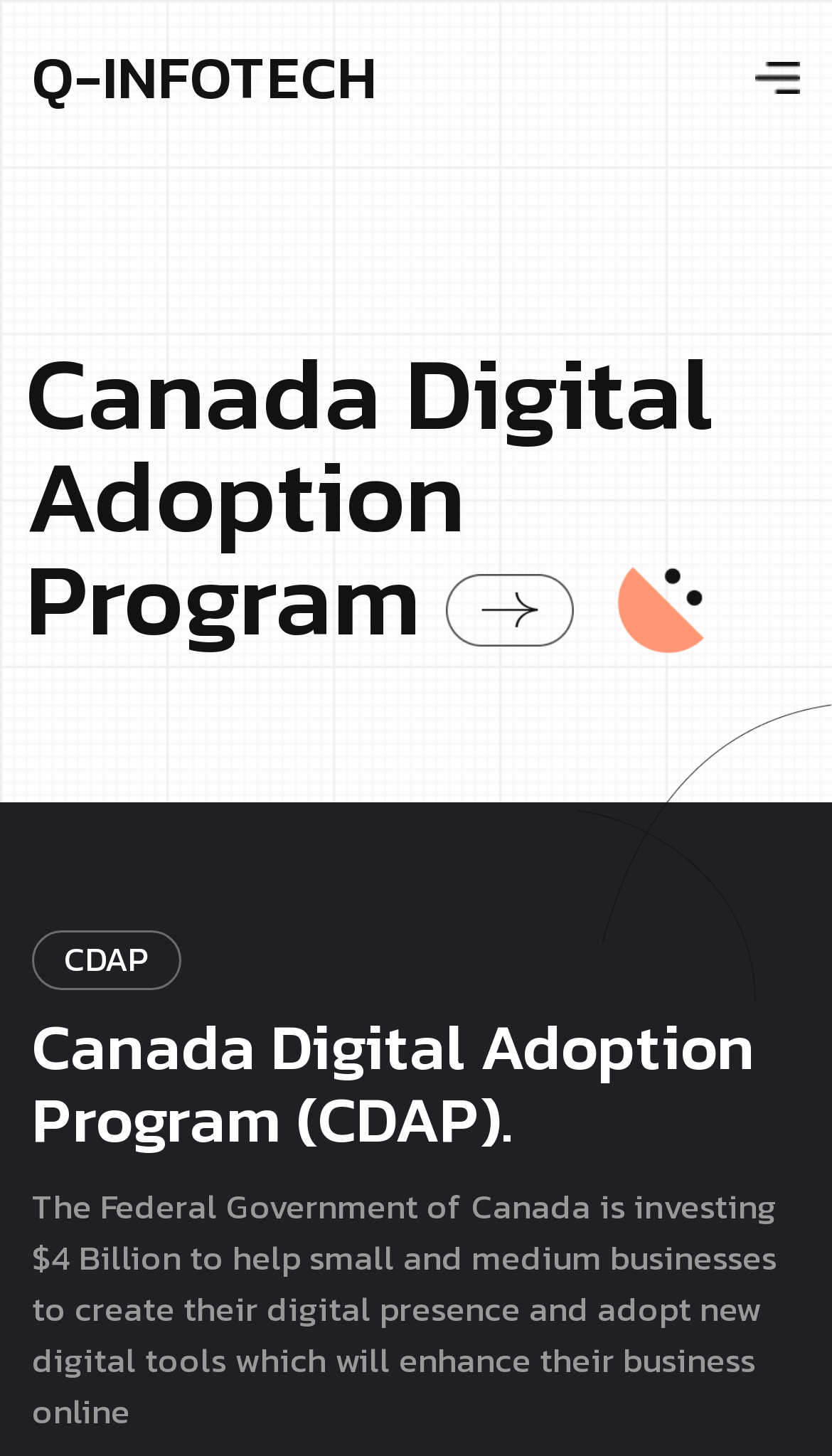Identify the bounding box coordinates for the UI element described as follows: "alt="Menubar Icon"". Ensure the coordinates are four float numbers between 0 and 1, formatted as [left, top, right, bottom].

[0.908, 0.036, 0.962, 0.071]